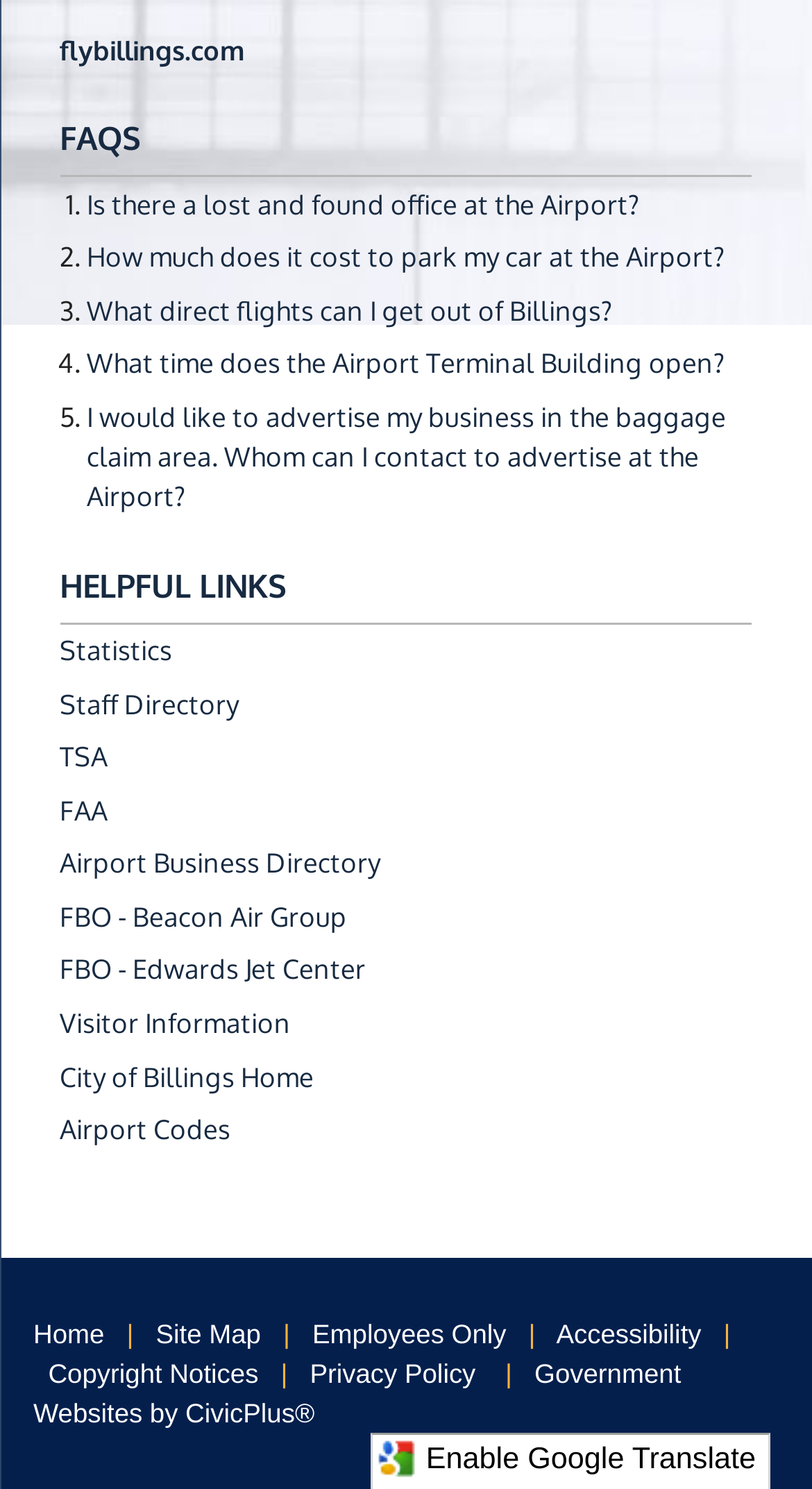Locate the bounding box coordinates for the element described below: "flybillings.com". The coordinates must be four float values between 0 and 1, formatted as [left, top, right, bottom].

[0.074, 0.022, 0.302, 0.044]